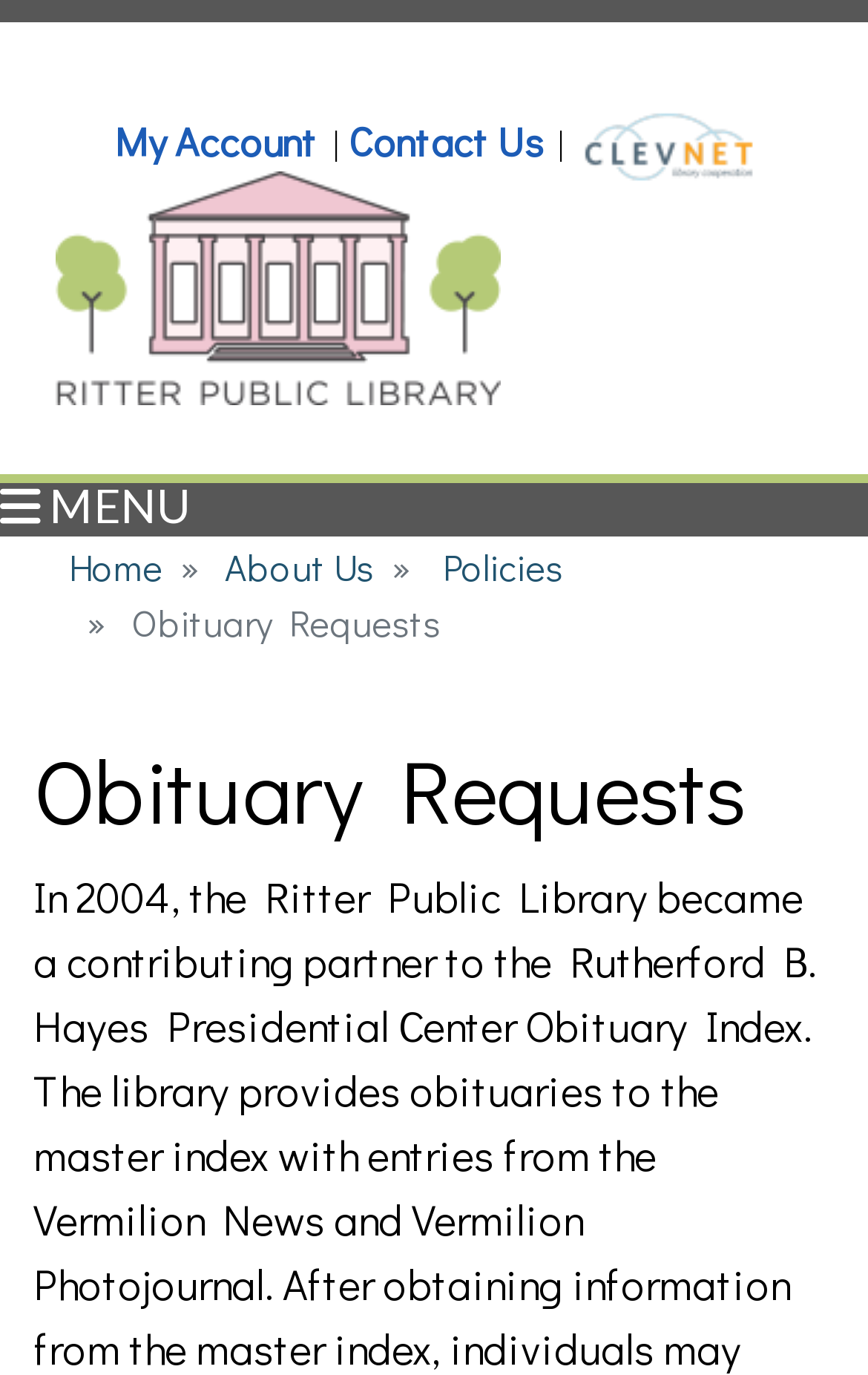How many navigation links are in the breadcrumb?
Please answer the question with a single word or phrase, referencing the image.

4